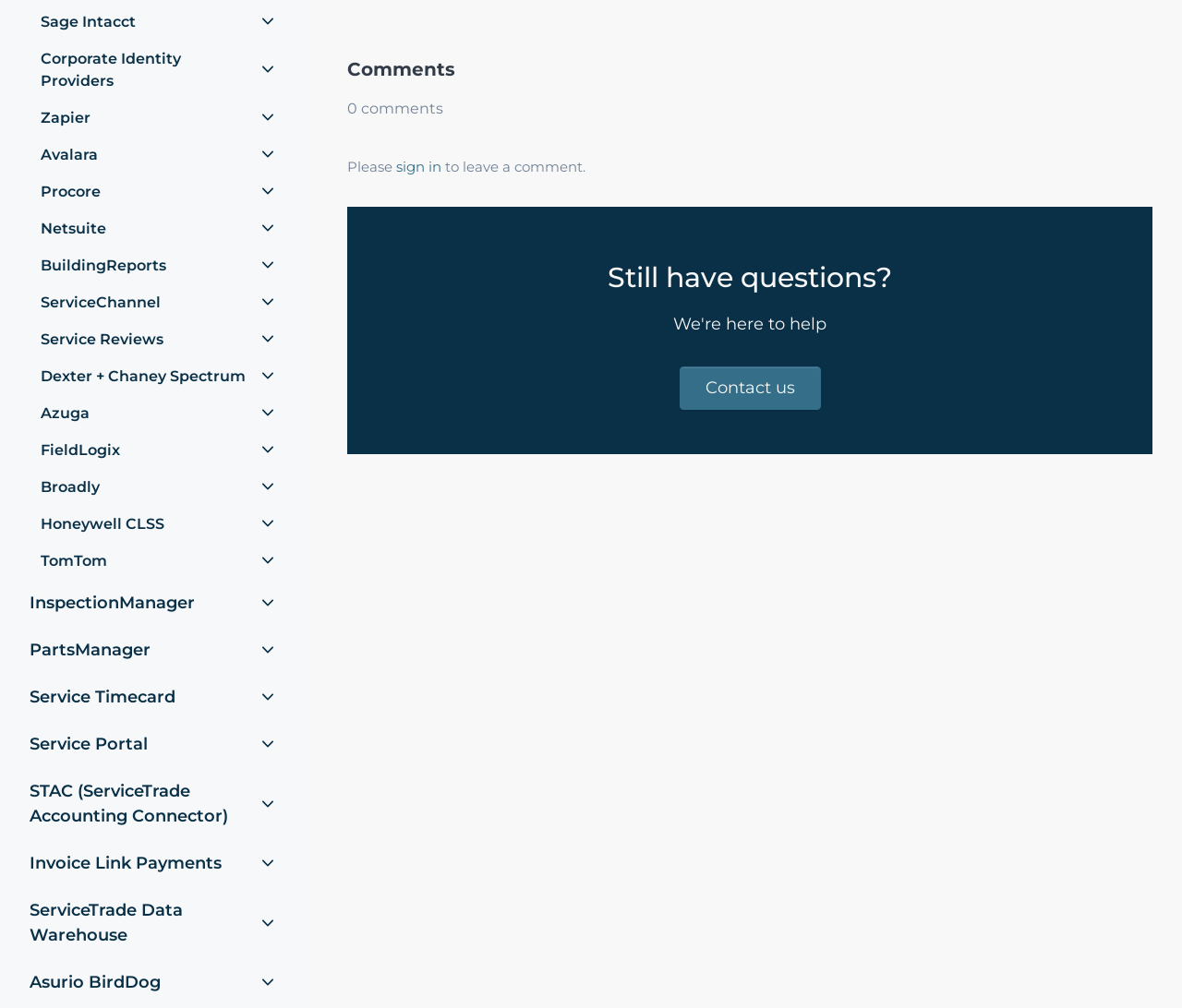Provide a one-word or brief phrase answer to the question:
What is the text of the second heading?

Still have questions?